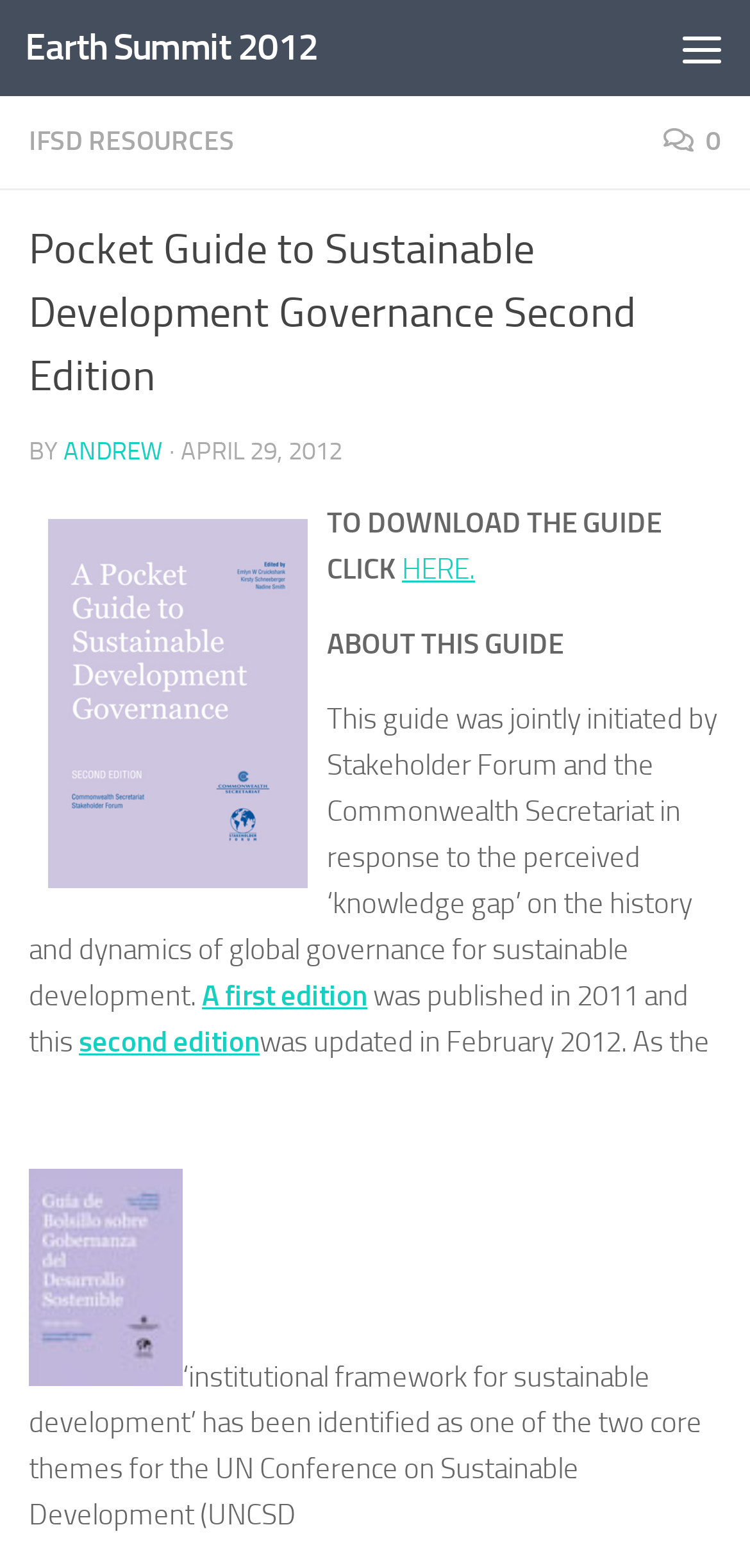Mark the bounding box of the element that matches the following description: "andrew".

[0.085, 0.278, 0.218, 0.297]